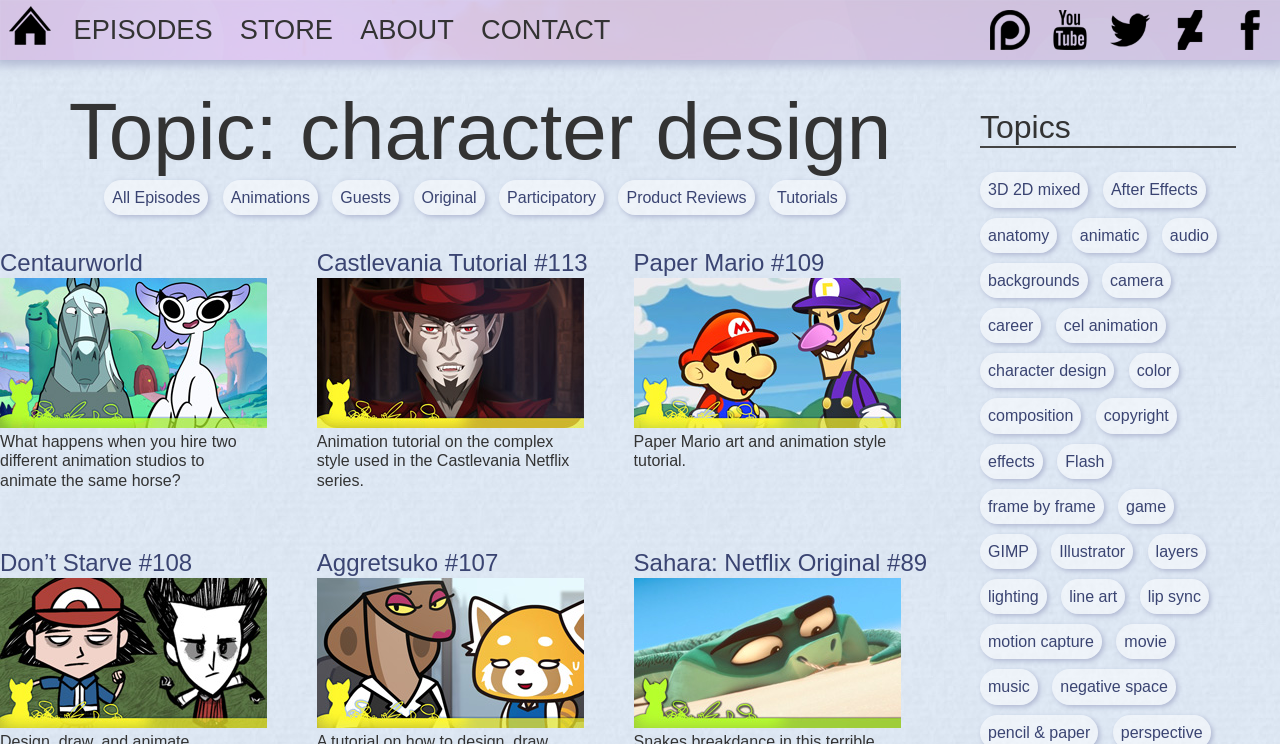Please identify the bounding box coordinates of the area I need to click to accomplish the following instruction: "Check out the 'Centaurworld' animation tutorial".

[0.0, 0.335, 0.112, 0.371]